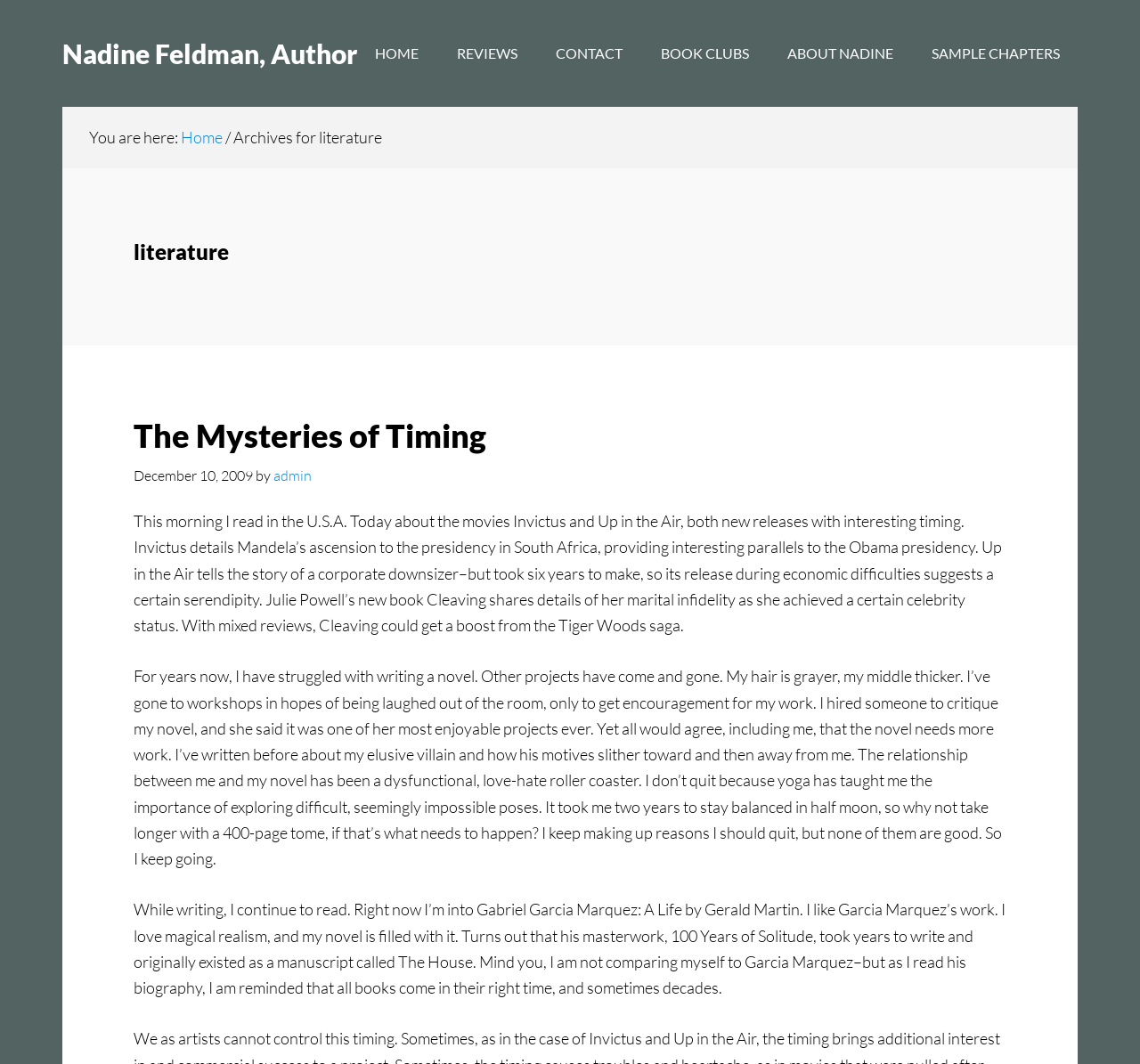Could you please study the image and provide a detailed answer to the question:
What is the date of the blog post?

The answer can be found by looking at the time element which contains the text 'December 10, 2009', indicating that it is the date of the blog post.